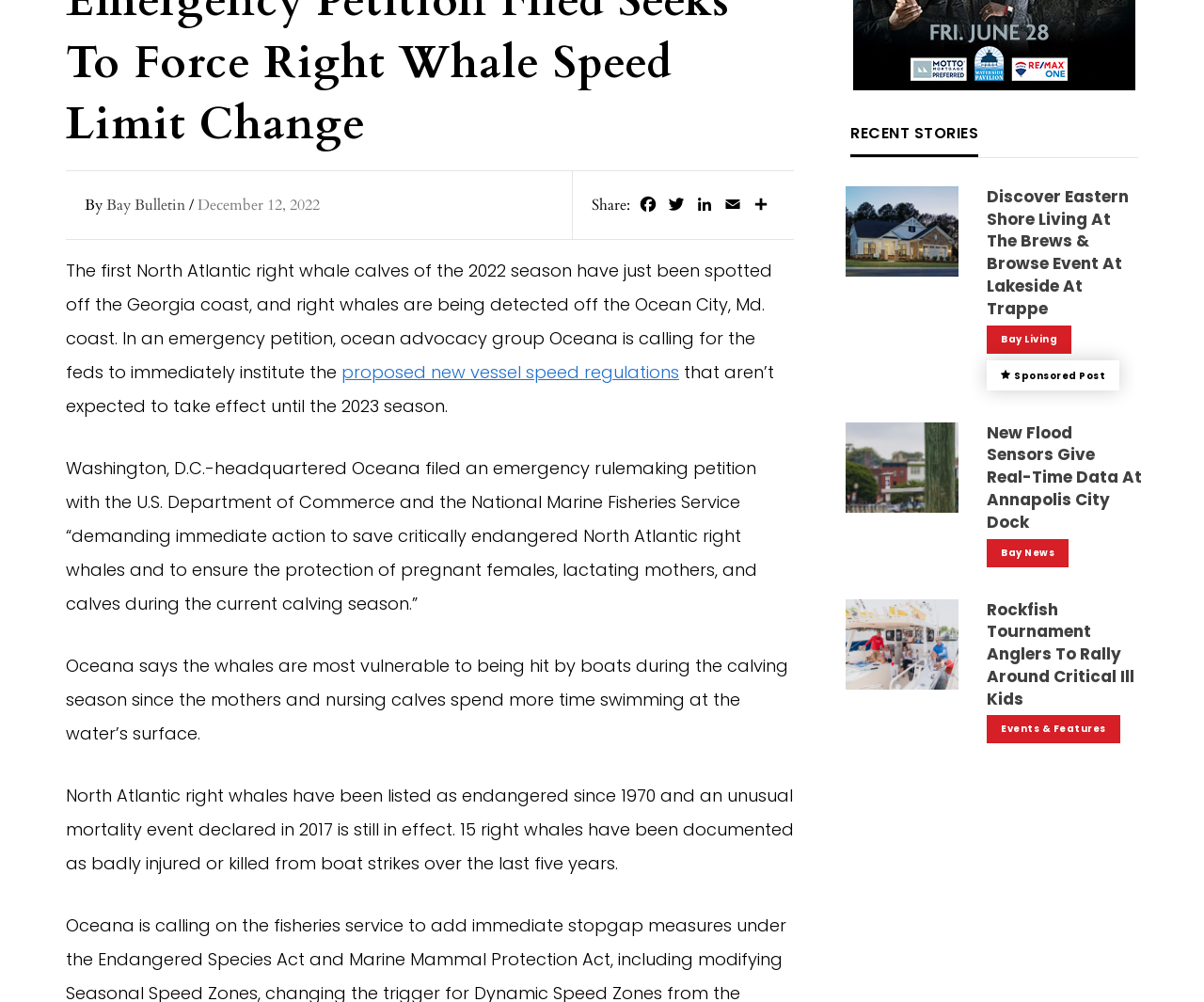Determine the bounding box for the HTML element described here: "Bay Living". The coordinates should be given as [left, top, right, bottom] with each number being a float between 0 and 1.

[0.82, 0.324, 0.89, 0.353]